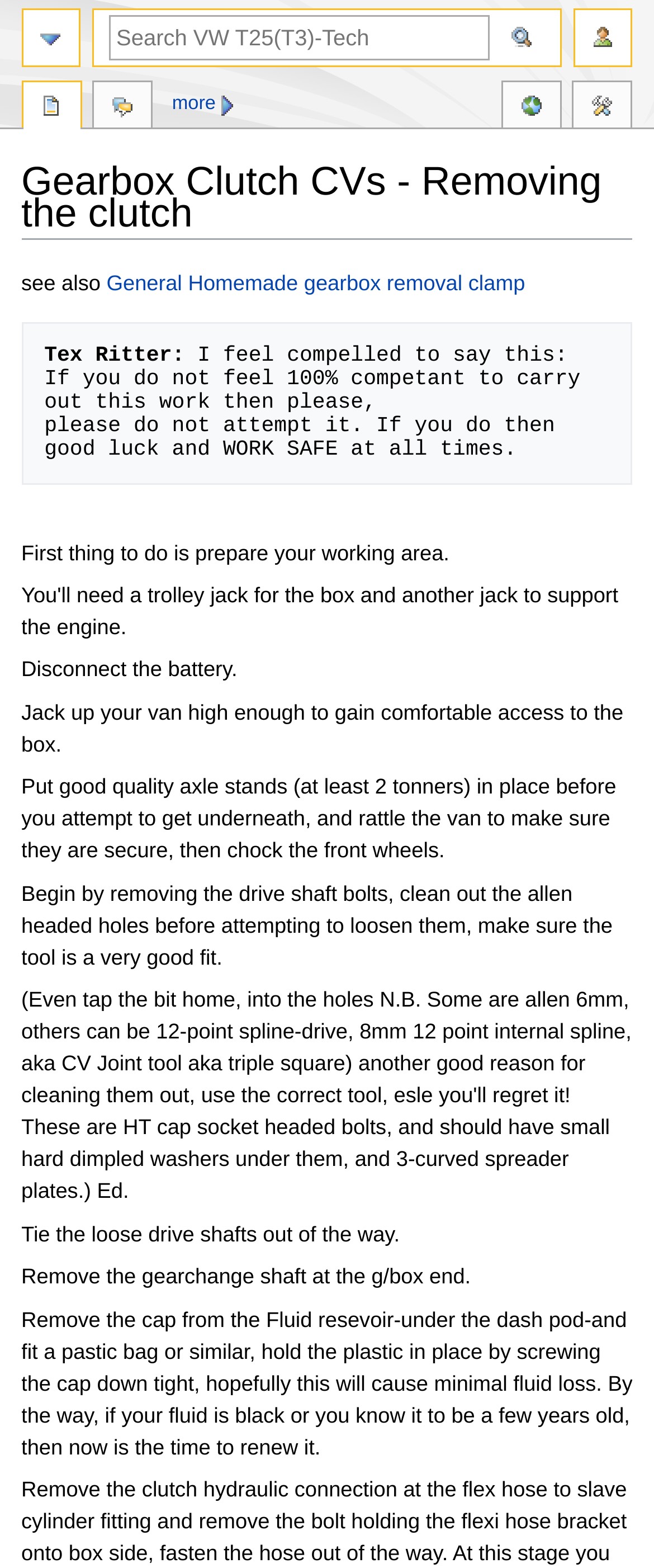Identify the bounding box coordinates of the element that should be clicked to fulfill this task: "Go". The coordinates should be provided as four float numbers between 0 and 1, i.e., [left, top, right, bottom].

[0.751, 0.007, 0.841, 0.041]